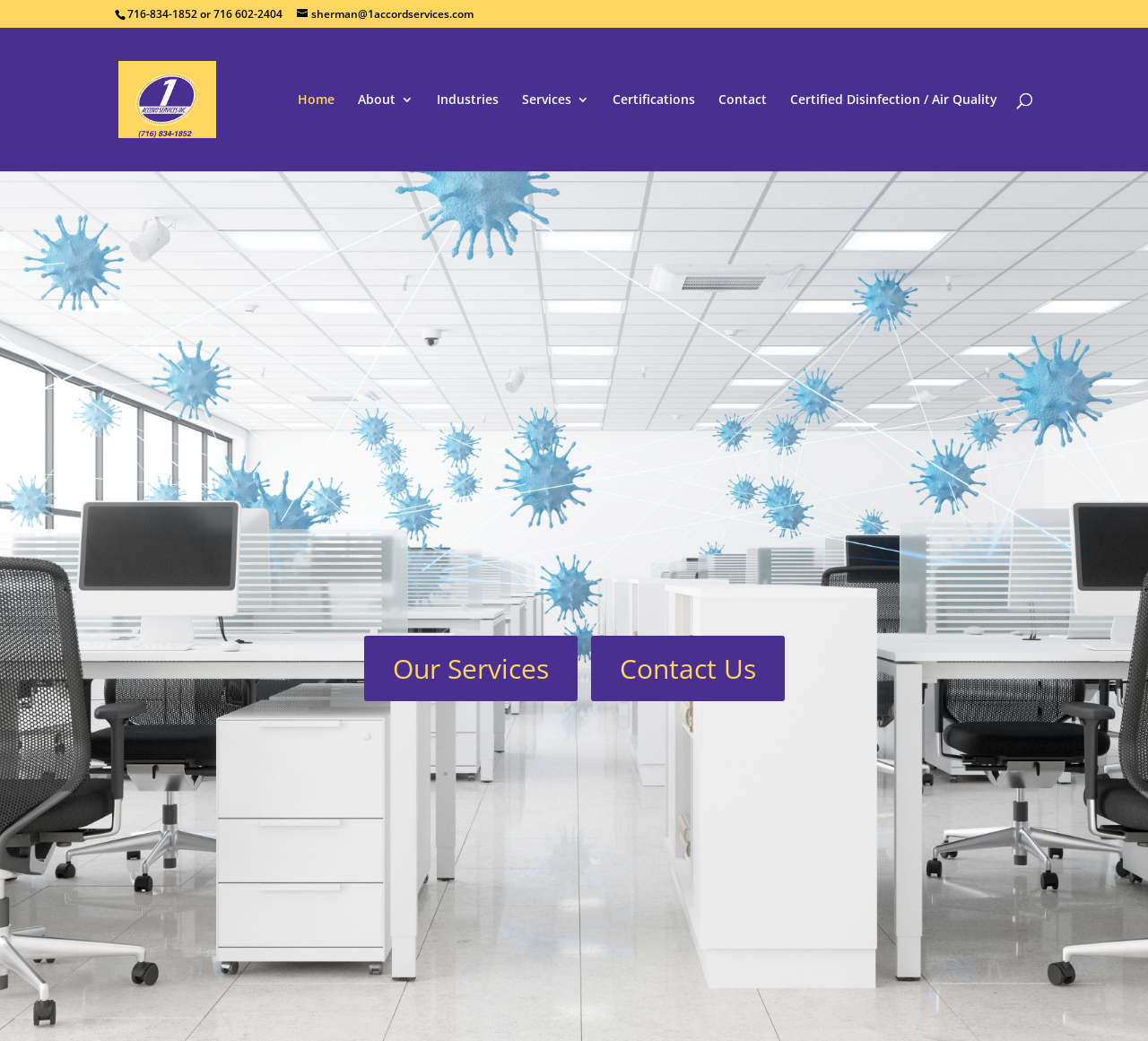Give a detailed account of the webpage, highlighting key information.

The webpage is about 1 Accord Services, Inc. At the top, there is a phone number "716-834-1852 or 716 602-2404" and an email address "sherman@1accordservices.com". Below these, there is a logo of 1 Accord Services, Inc. with a link to the company's homepage.

To the right of the logo, there is a navigation menu with links to various pages, including "Home", "About", "Industries", "Services", "Certifications", "Contact", and "Certified Disinfection / Air Quality". These links are aligned horizontally and are positioned near the top of the page.

At the top-right corner, there is a search bar with a label "Search for:". The search bar spans most of the width of the page.

Further down, there are two prominent links, "Our Services" and "Contact Us", which are positioned near the center of the page.